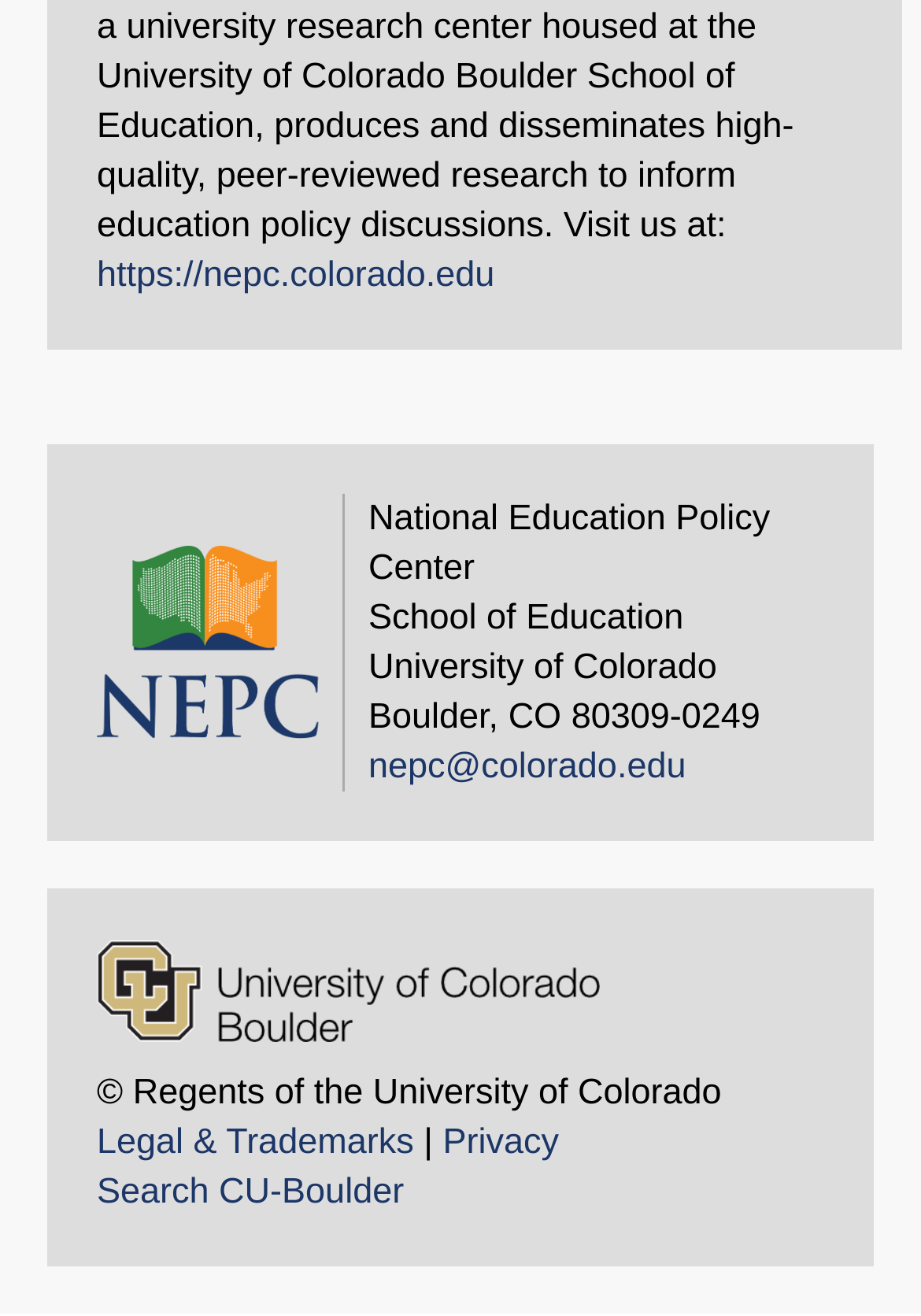Using the webpage screenshot and the element description Search CU-Boulder, determine the bounding box coordinates. Specify the coordinates in the format (top-left x, top-left y, bottom-right x, bottom-right y) with values ranging from 0 to 1.

[0.105, 0.89, 0.439, 0.921]